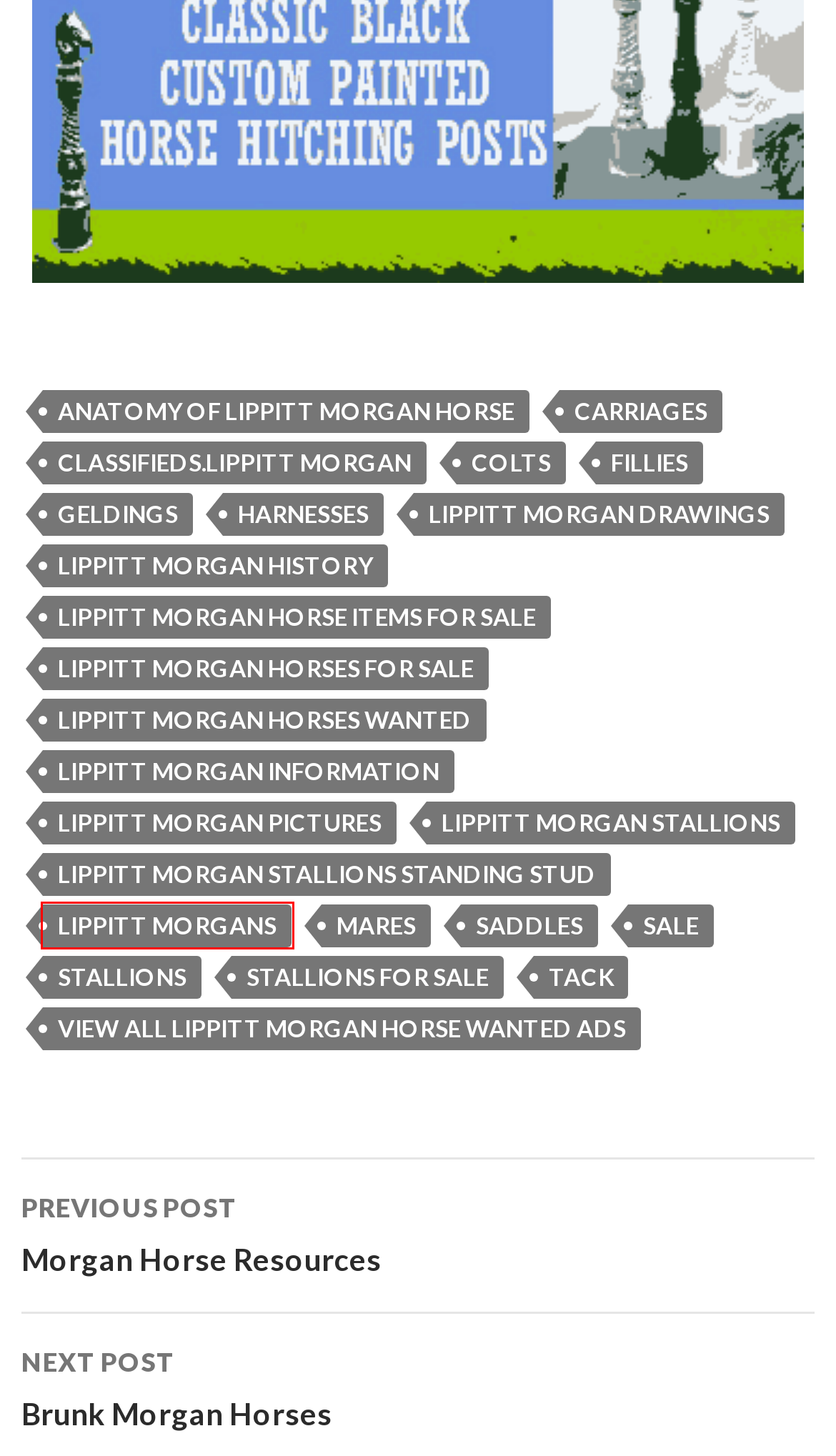You are provided with a screenshot of a webpage highlighting a UI element with a red bounding box. Choose the most suitable webpage description that matches the new page after clicking the element in the bounding box. Here are the candidates:
A. lippitt morgan pictures | Morgan Horse Guide
B. Carriages | Morgan Horse Guide
C. lippitt morgan drawings | Morgan Horse Guide
D. anatomy of lippitt morgan horse | Morgan Horse Guide
E. harnesses | Morgan Horse Guide
F. Lippitt Morgans | Morgan Horse Guide
G. fillies | Morgan Horse Guide
H. Lippitt Morgan Stallions Standing Stud | Morgan Horse Guide

F